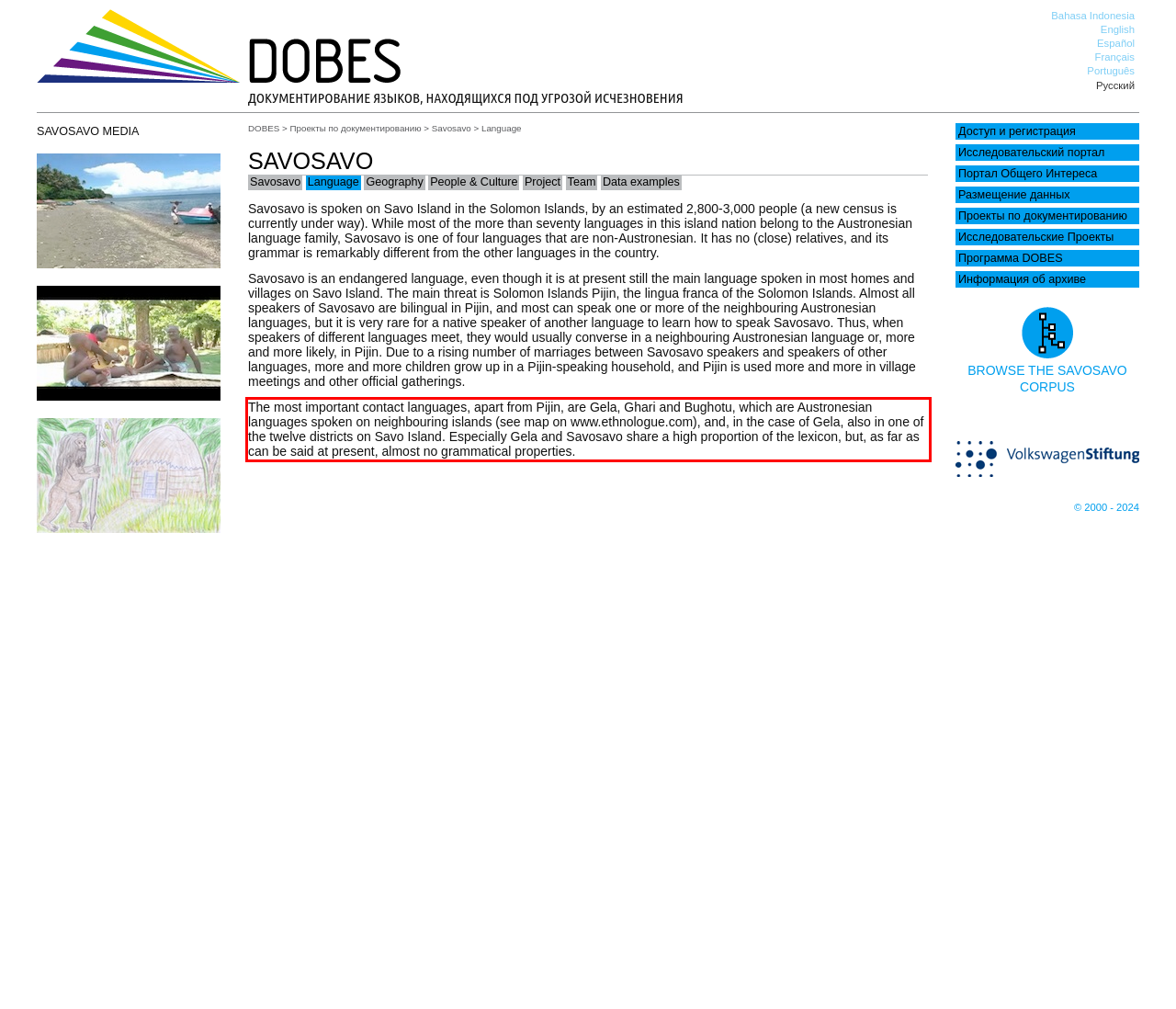Extract and provide the text found inside the red rectangle in the screenshot of the webpage.

The most important contact languages, apart from Pijin, are Gela, Ghari and Bughotu, which are Austronesian languages spoken on neighbouring islands (see map on www.ethnologue.com), and, in the case of Gela, also in one of the twelve districts on Savo Island. Especially Gela and Savosavo share a high proportion of the lexicon, but, as far as can be said at present, almost no grammatical properties.